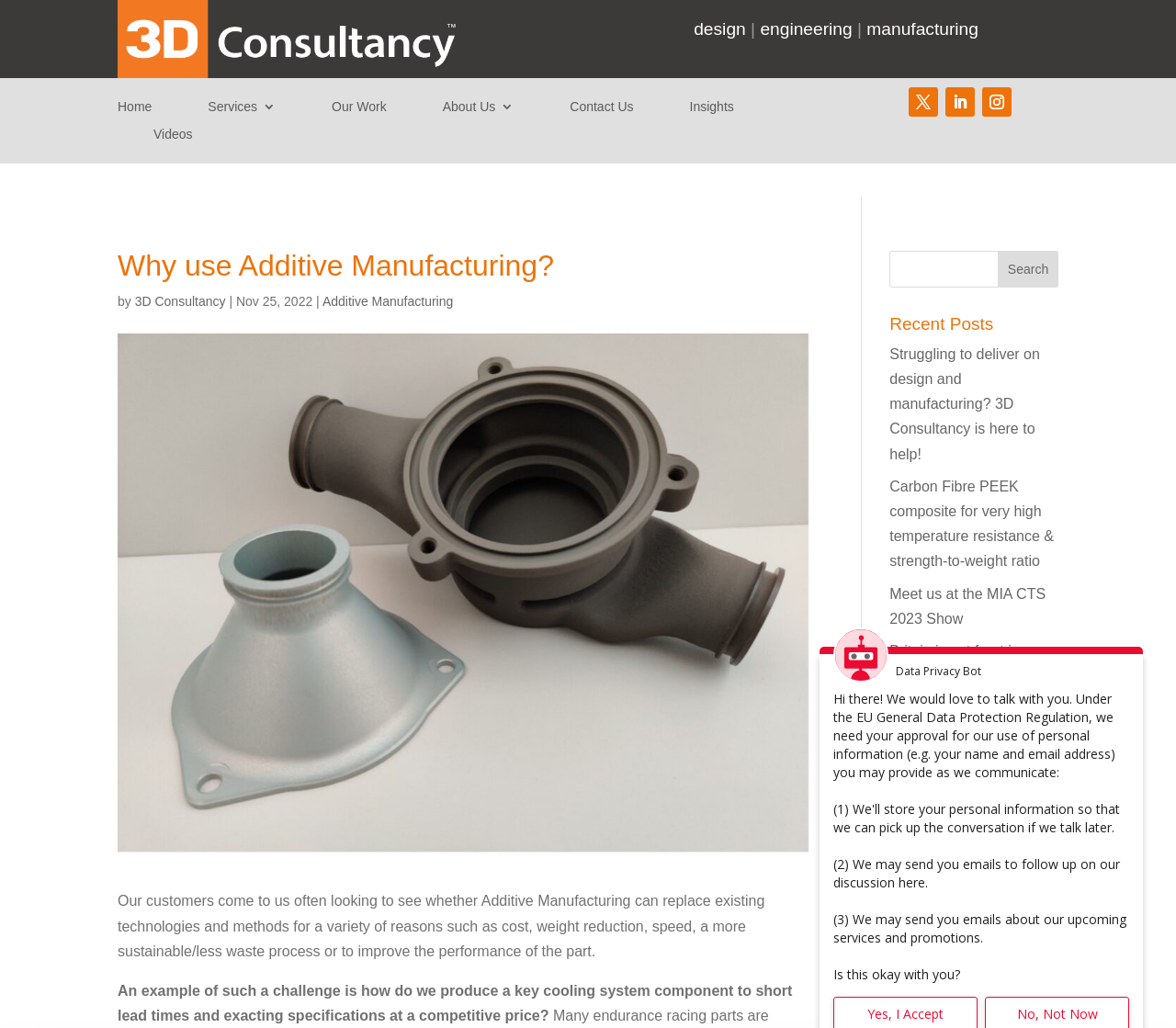What is the topic of the recent post?
Look at the screenshot and respond with a single word or phrase.

Design and manufacturing